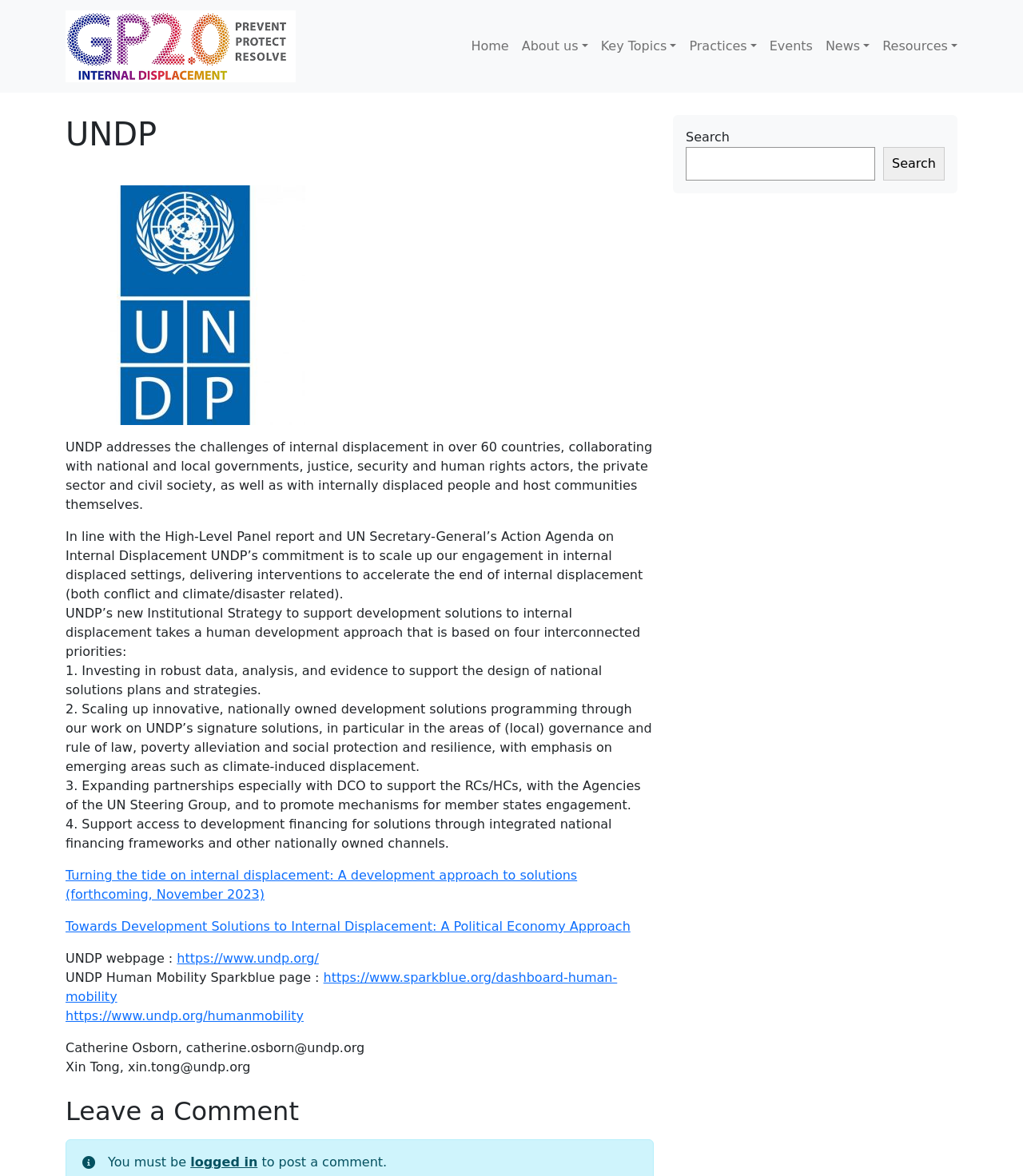Provide the bounding box coordinates of the UI element that matches the description: "Key Topics".

[0.581, 0.026, 0.667, 0.053]